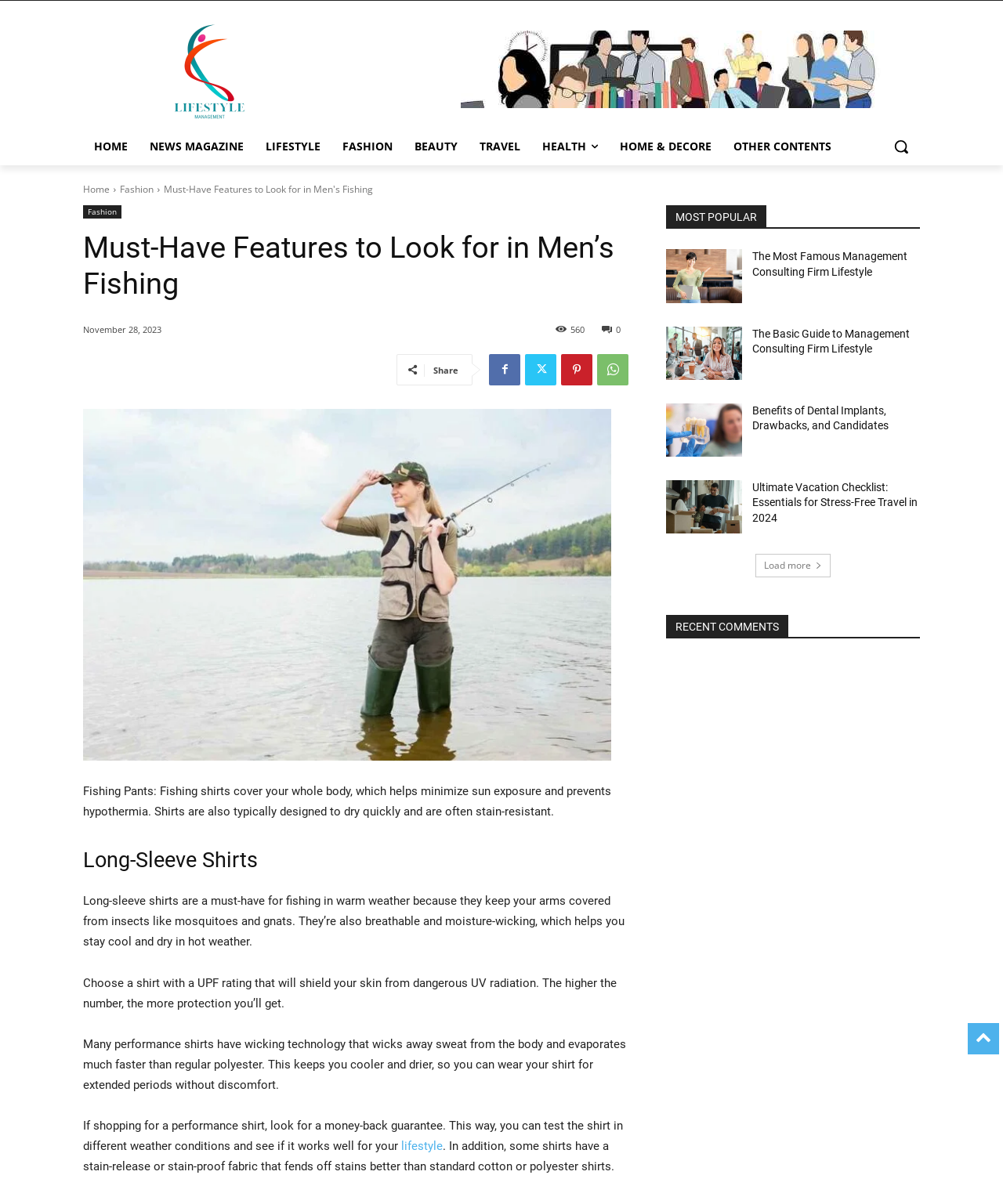Review the image closely and give a comprehensive answer to the question: What is the main topic of this webpage?

Based on the webpage content, I can see that the main topic is about fishing, specifically about the features to look for in men's fishing pants and shirts.